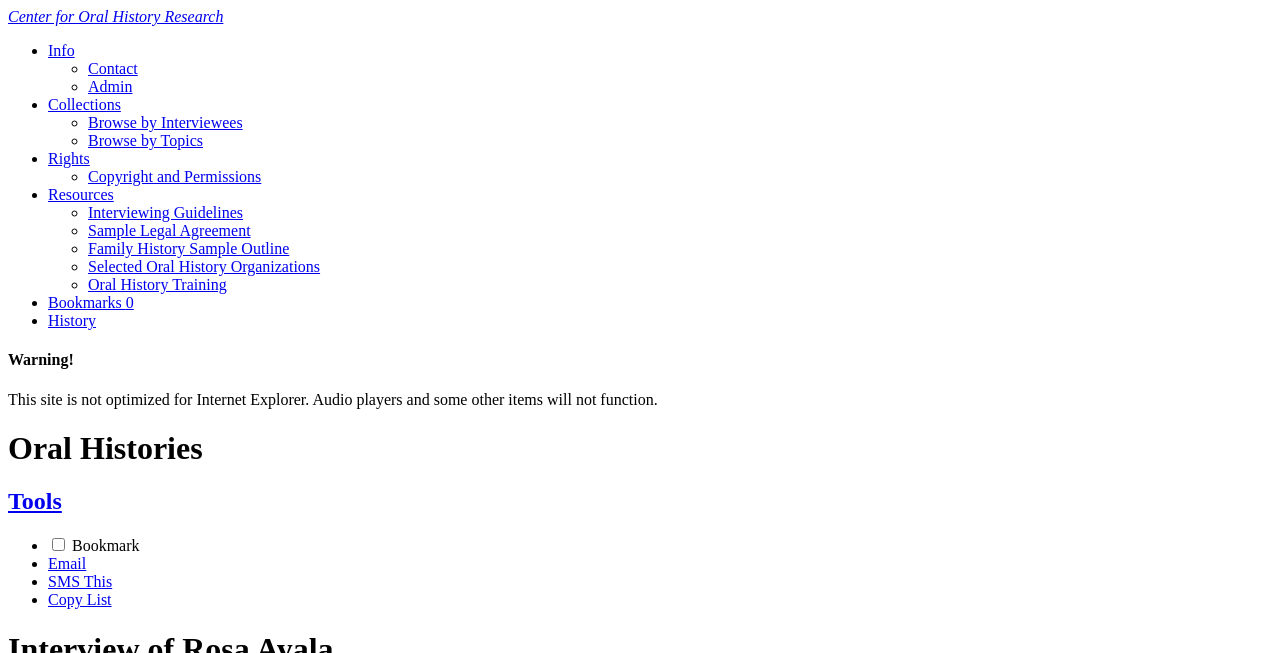What is the purpose of the 'Info' button?
Give a comprehensive and detailed explanation for the question.

The 'Info' button is a dropdown menu that contains links to 'Contact' and 'Admin' pages, suggesting that it provides information about the center.